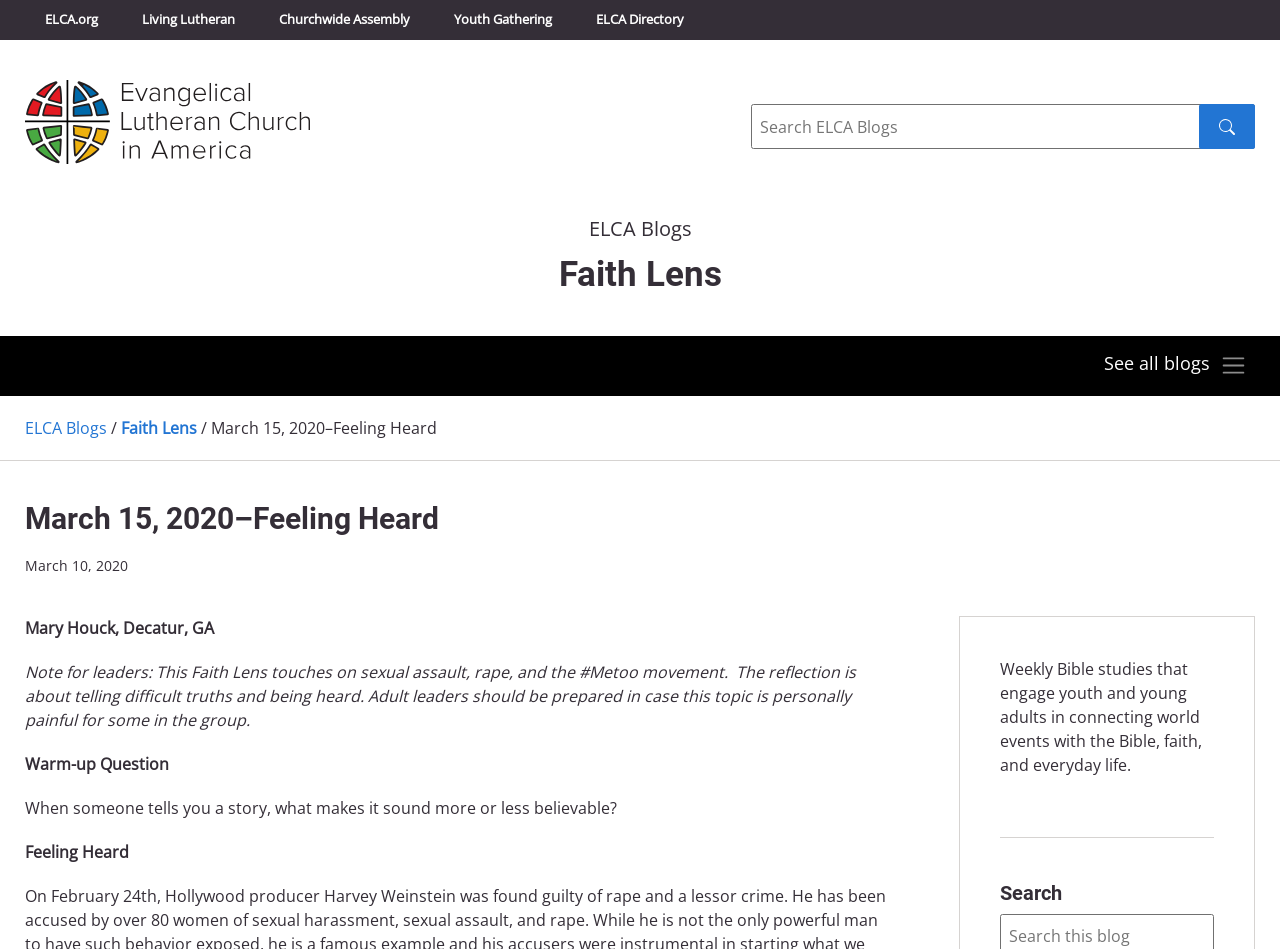Locate the bounding box coordinates of the area to click to fulfill this instruction: "Get in touch with us". The bounding box should be presented as four float numbers between 0 and 1, in the order [left, top, right, bottom].

None